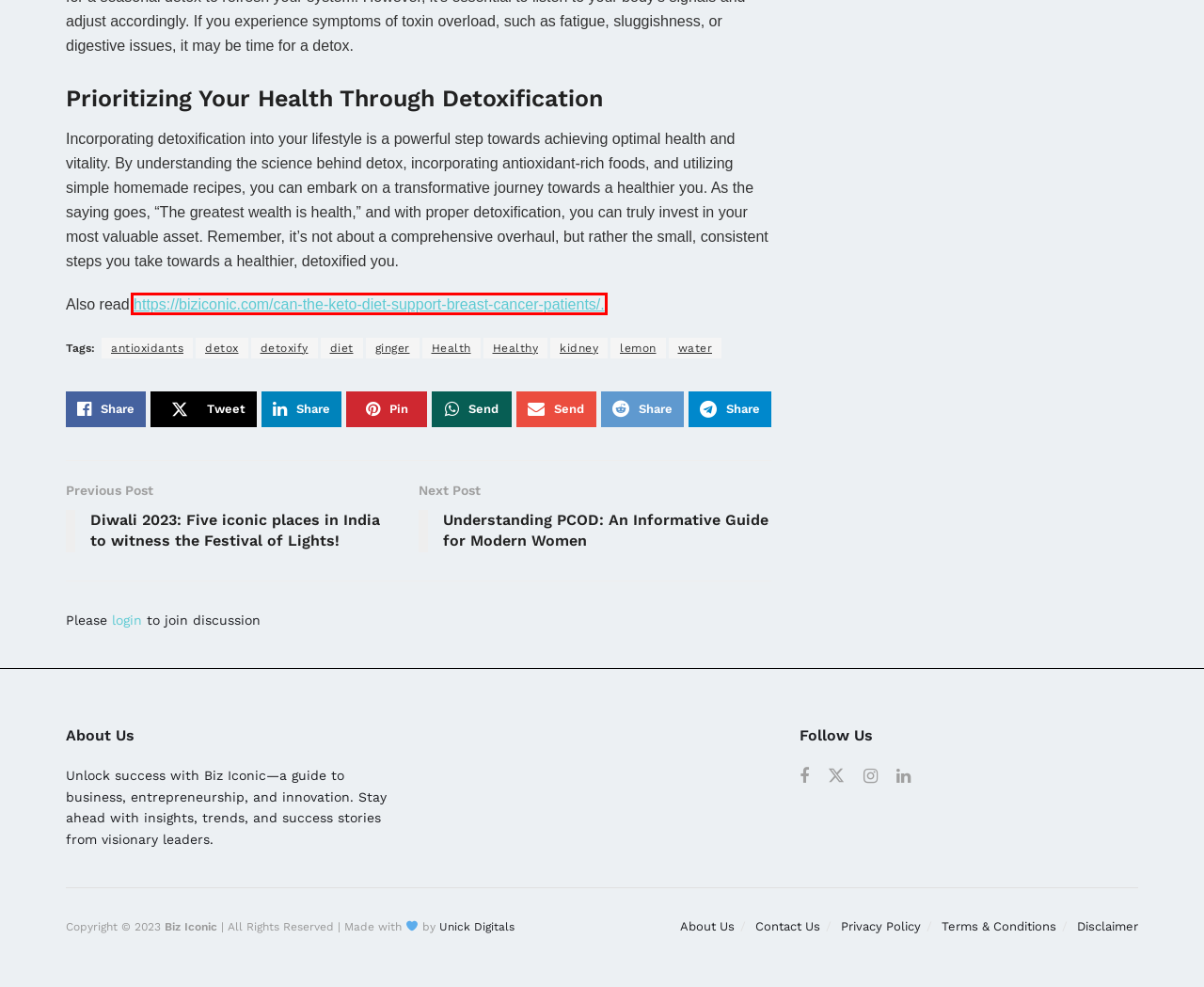Analyze the webpage screenshot with a red bounding box highlighting a UI element. Select the description that best matches the new webpage after clicking the highlighted element. Here are the options:
A. Can the Keto Diet Support Breast Cancer Patients? - Biz Iconic
B. diet - Biz Iconic
C. Log In ‹ Biz Iconic — WordPress
D. water - Biz Iconic
E. Healthy - Biz Iconic
F. antioxidants - Biz Iconic
G. Disclaimer - Biz Iconic
H. Diwali 2023: Five iconic places in India to witness the Festival of Lights! - Biz Iconic

A